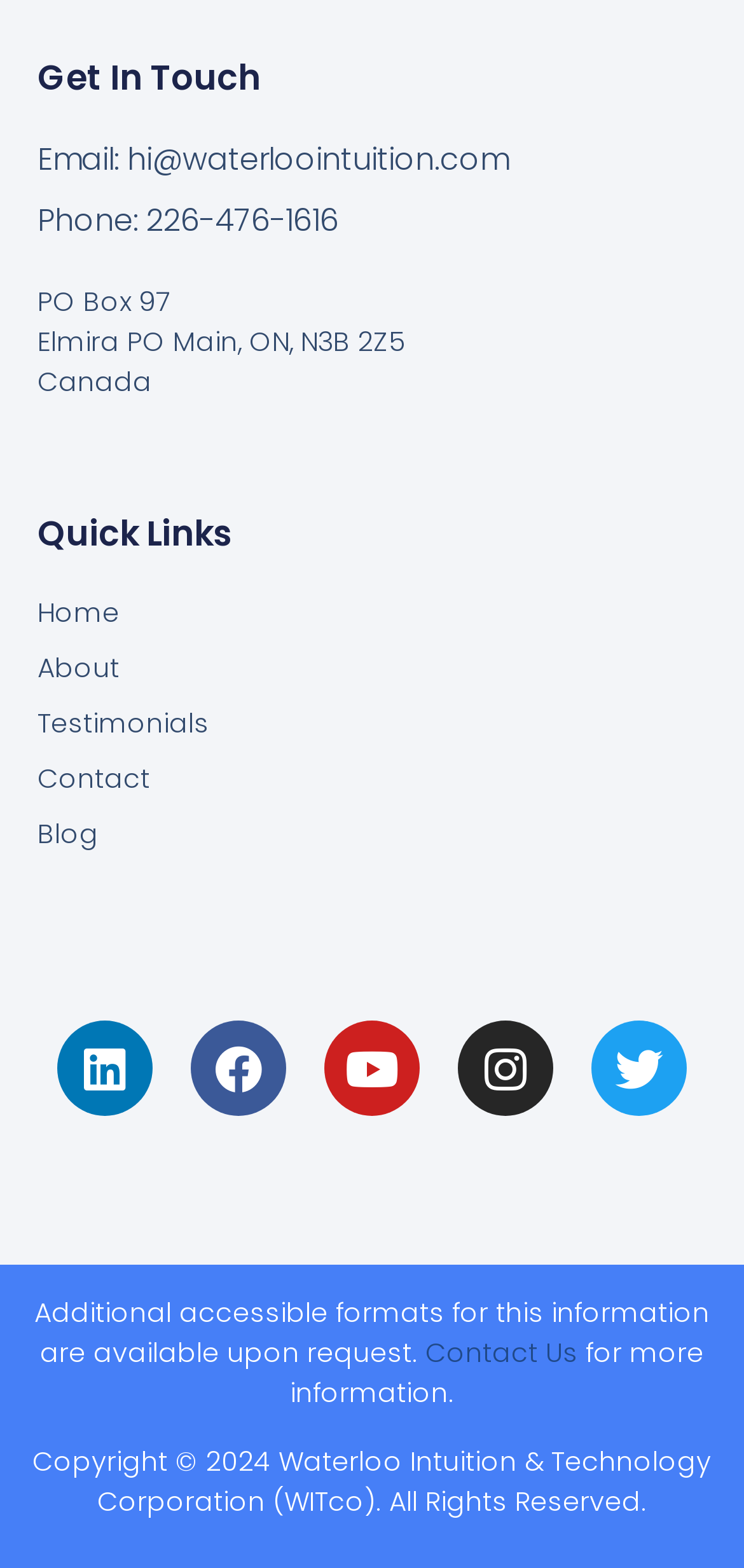Identify the bounding box of the UI component described as: "Instagram".

[0.615, 0.651, 0.744, 0.712]